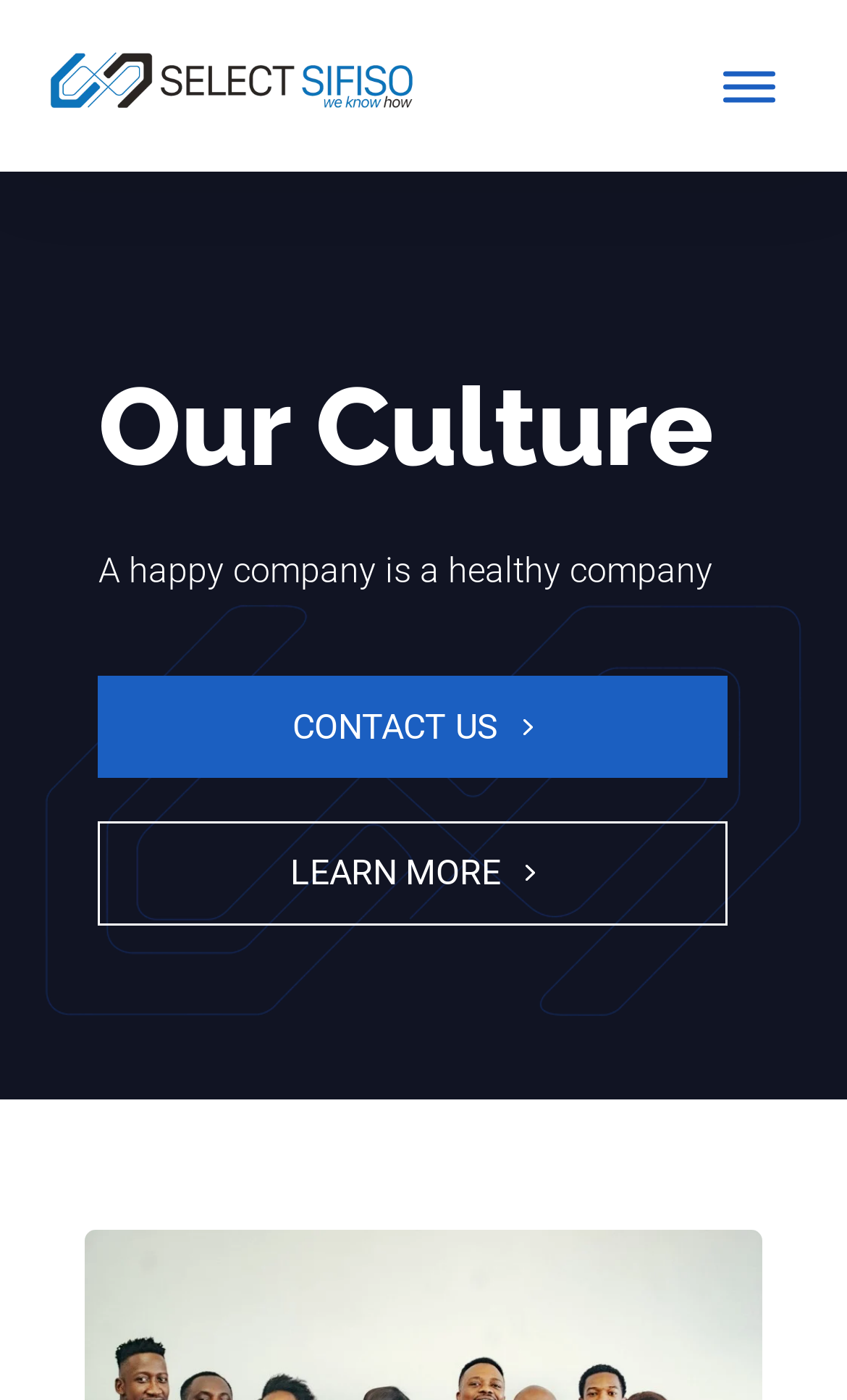What is the purpose of the button on the top right? Look at the image and give a one-word or short phrase answer.

Toggle Menu